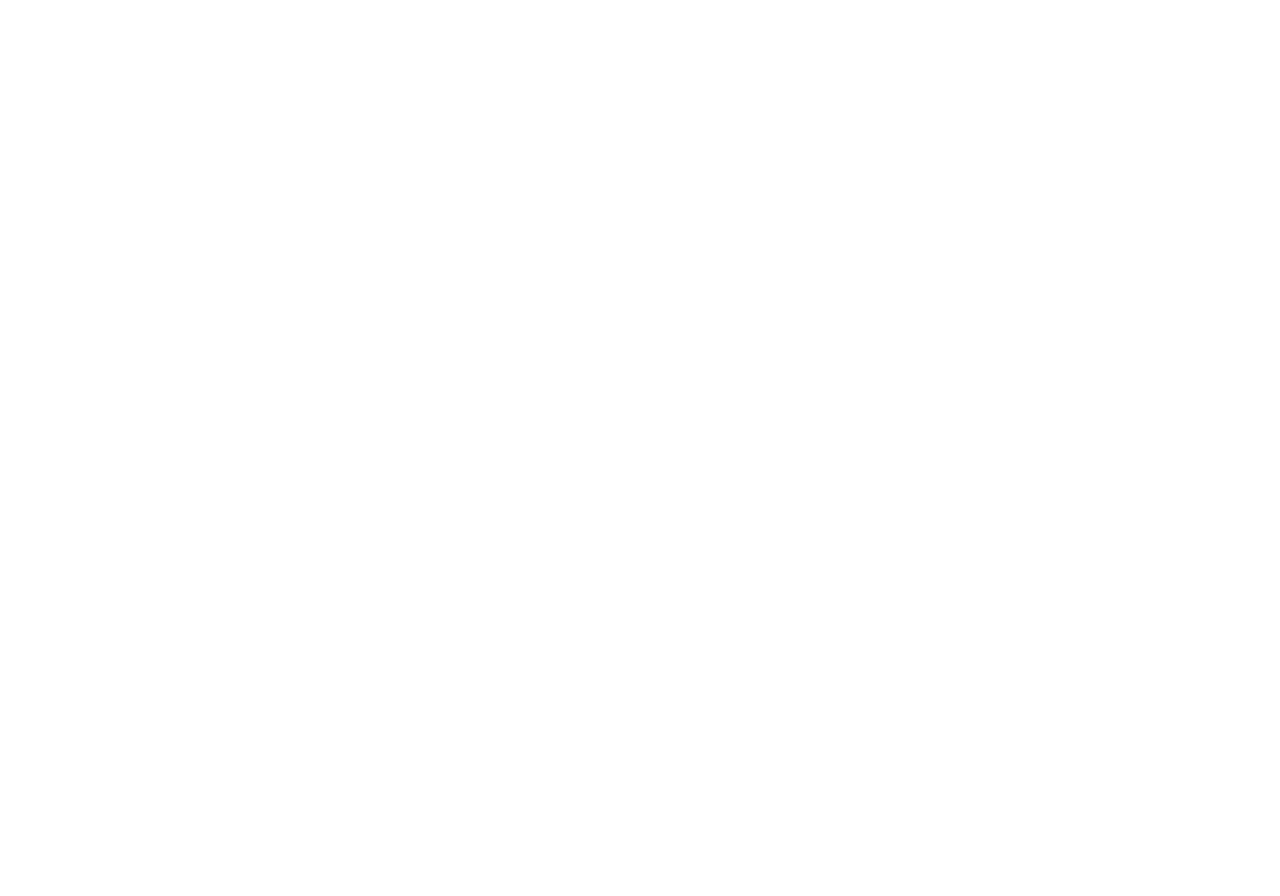Determine the bounding box coordinates of the target area to click to execute the following instruction: "Enter email to receive a coupon code."

[0.516, 0.763, 0.812, 0.784]